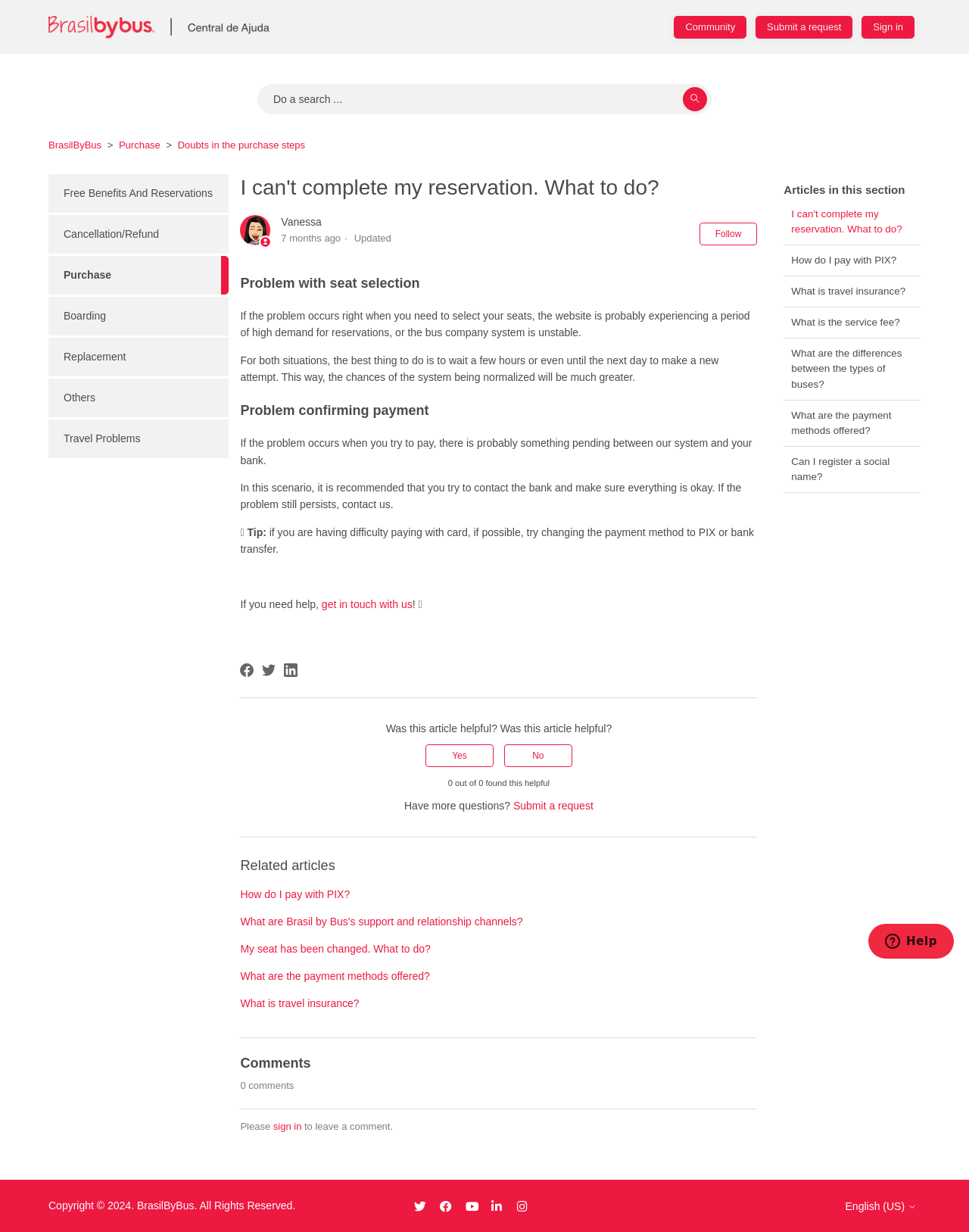Provide the bounding box coordinates of the area you need to click to execute the following instruction: "Search for help topics".

[0.266, 0.068, 0.734, 0.093]